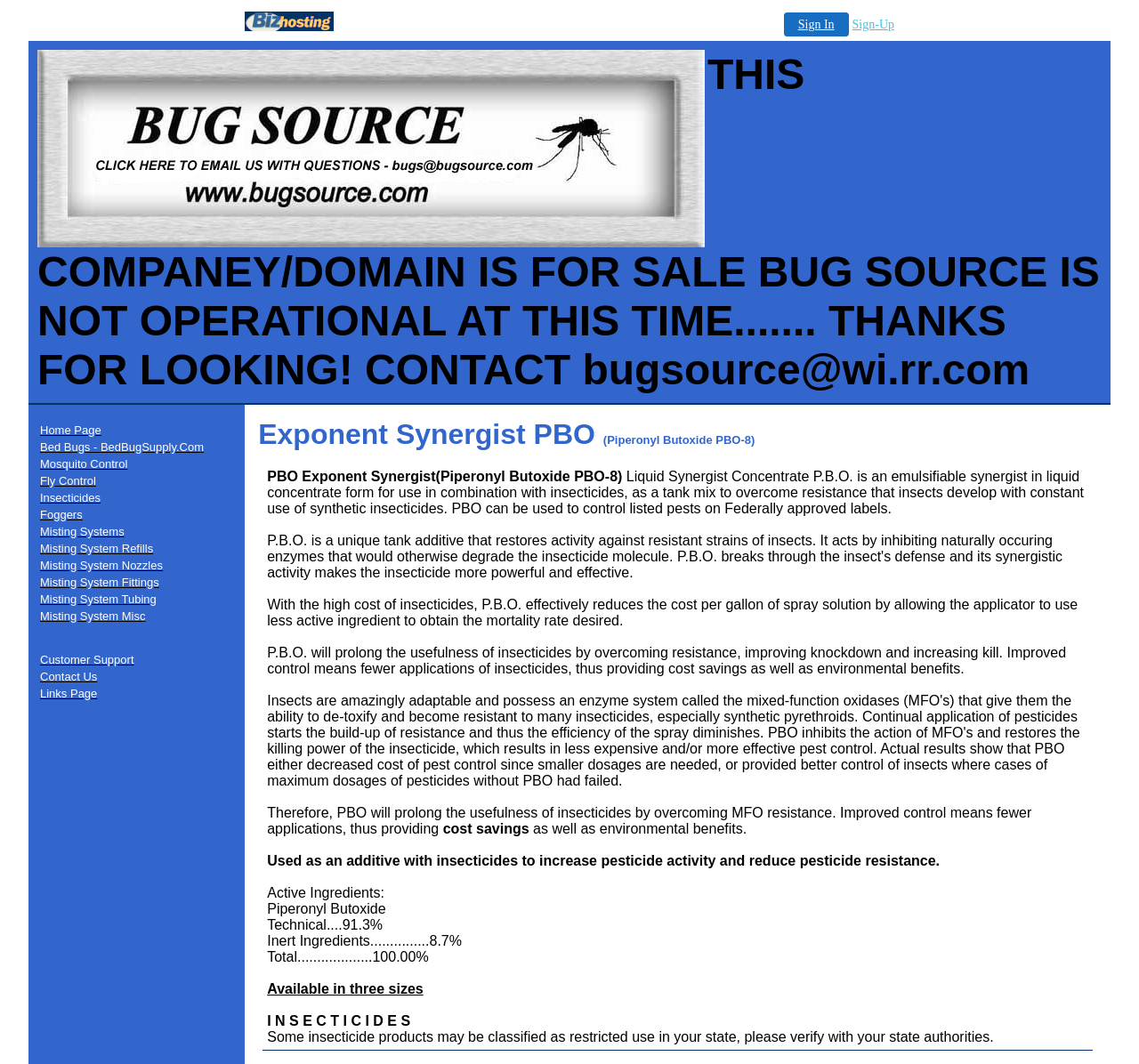Please provide a brief answer to the question using only one word or phrase: 
What is the company name mentioned on the webpage?

Bug Source, Inc.